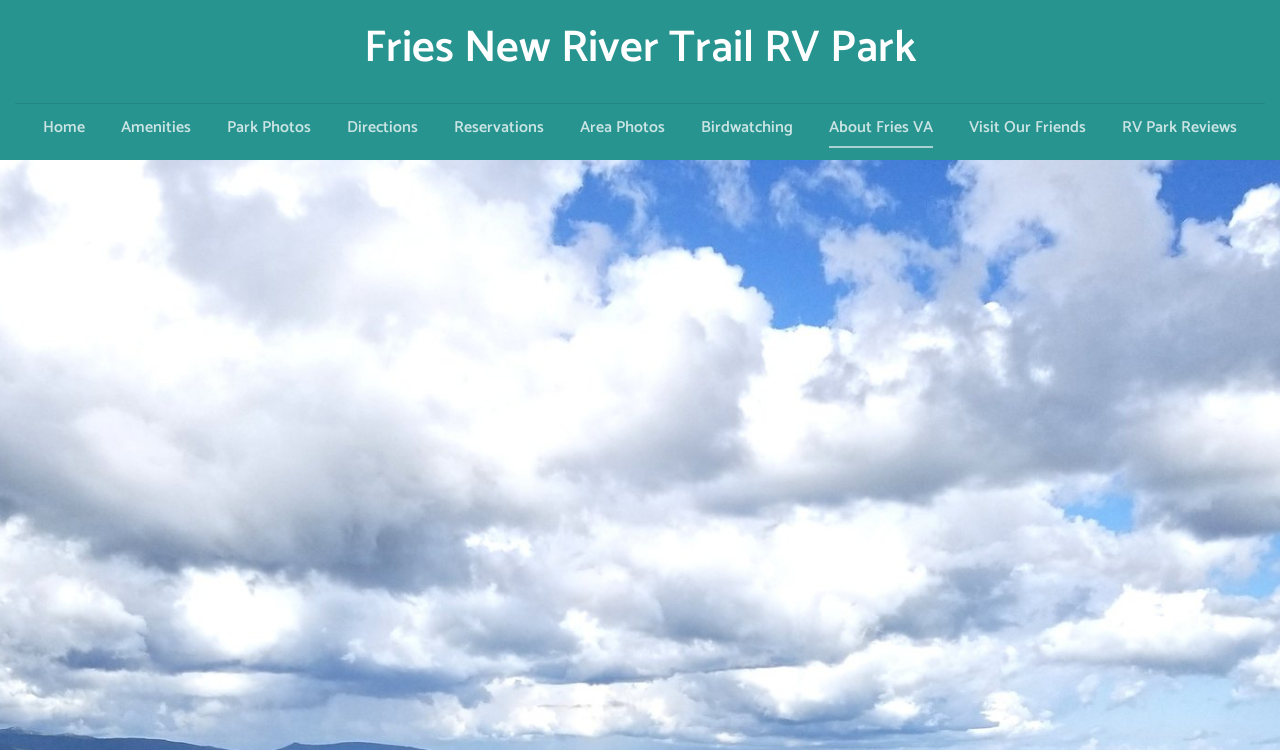What is the name of the RV park?
Using the information from the image, provide a comprehensive answer to the question.

I found the answer by looking at the header section of the webpage, where it says 'Fries New River Trail RV Park' in a prominent font.